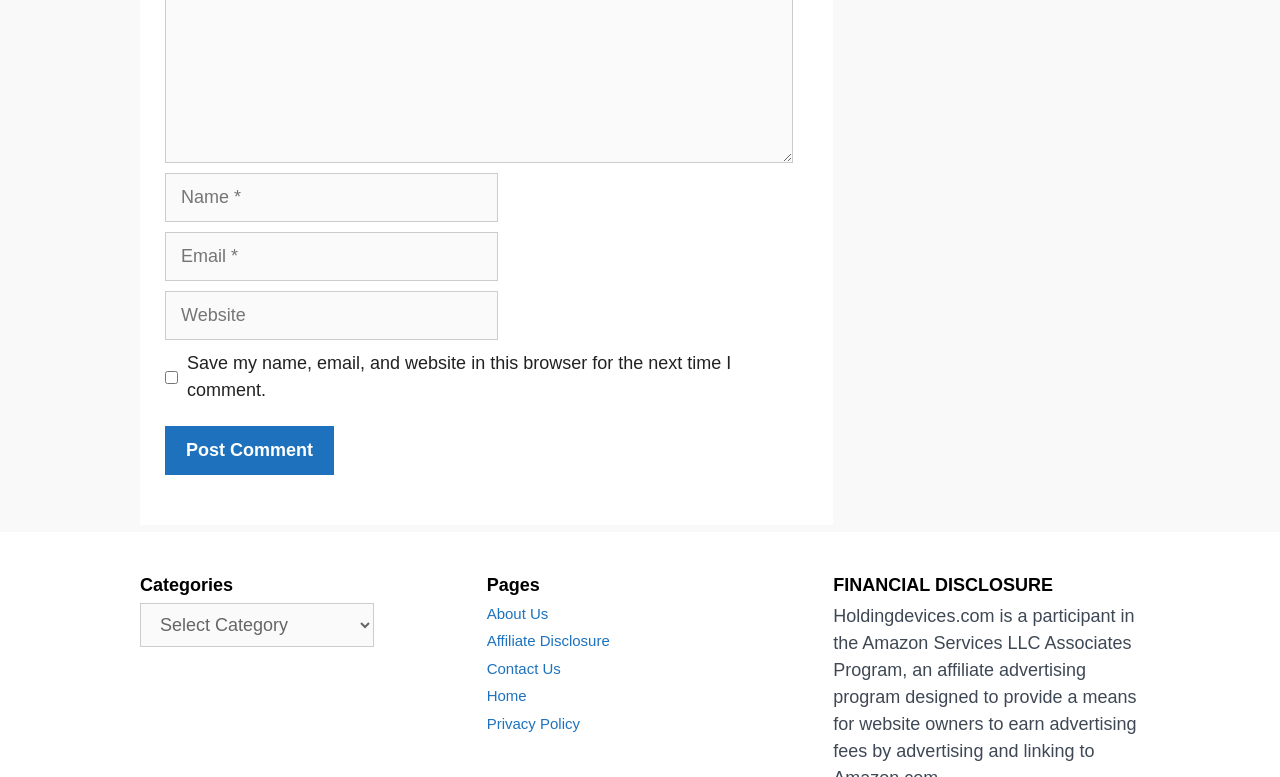What type of content is categorized?
Please provide a comprehensive answer based on the details in the screenshot.

The webpage has two sections, one labeled 'Categories' and the other labeled 'Pages', which suggests that these are the types of content being categorized.